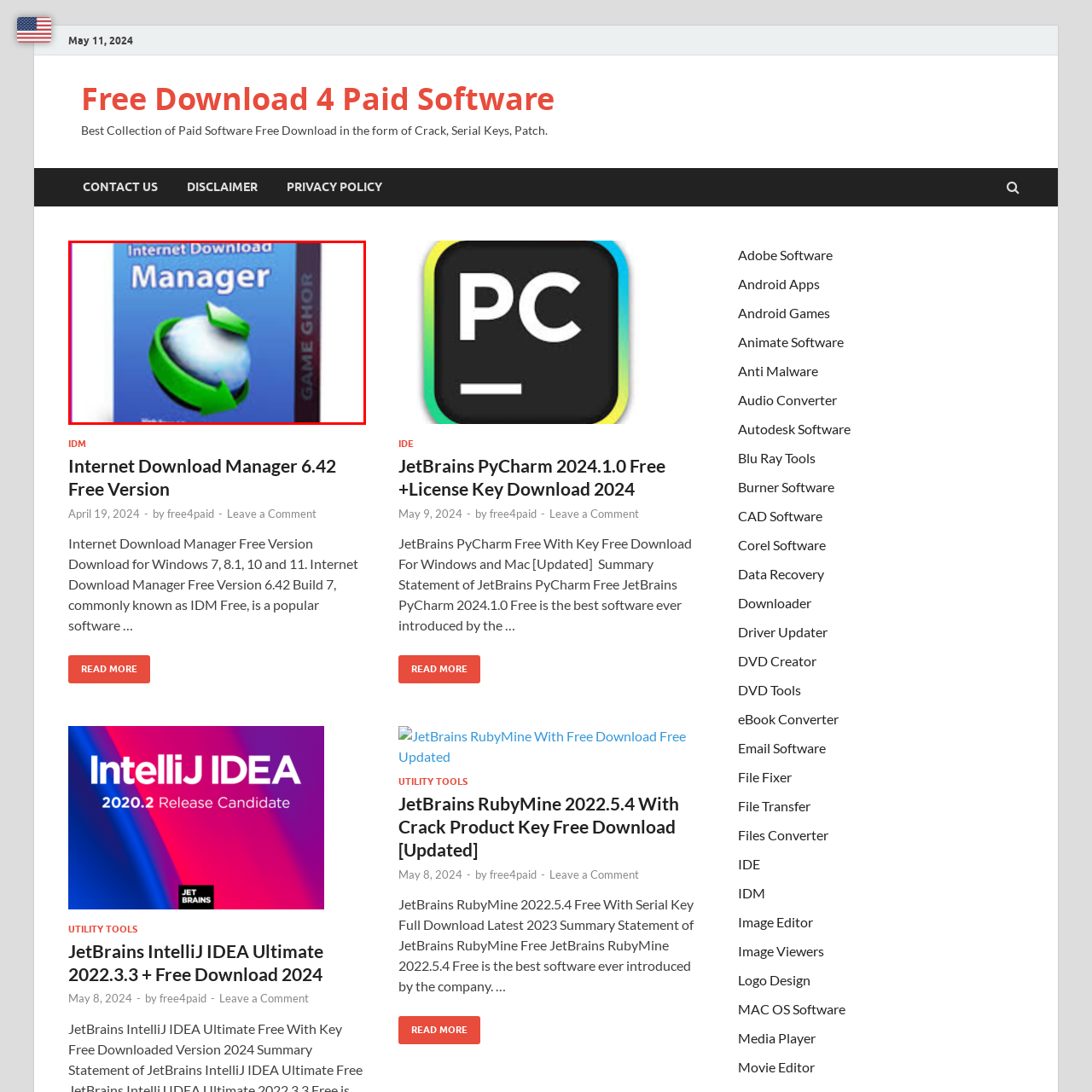Offer a detailed description of the content within the red-framed image.

The image features the packaging design for "Internet Download Manager," a popular application for optimizing and accelerating download speeds on Windows operating systems. The blue background is prominently marked with the title "Internet Download Manager" in bold white lettering. Centered in the front is a stylized icon of a globe entwined with a green arrow, symbolizing the software's functionality for high-speed downloads and efficient file management. Additionally, the bottom of the packaging includes a tagline indicating its ability to enhance download efficiency. This software is often sought after for its user-friendly interface and reliable performance.